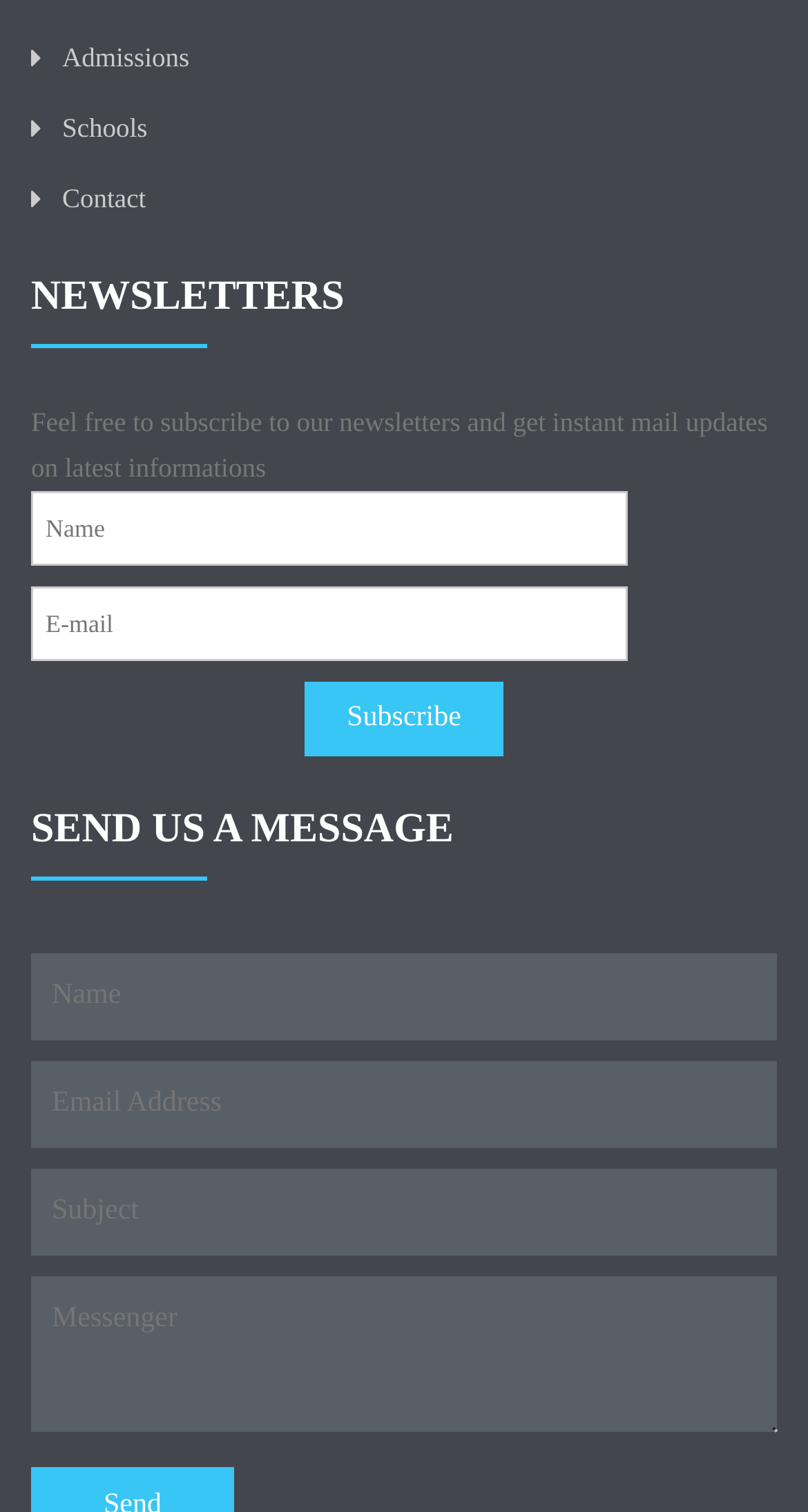Please identify the bounding box coordinates of the area that needs to be clicked to fulfill the following instruction: "Click on Contact."

[0.077, 0.121, 0.181, 0.141]